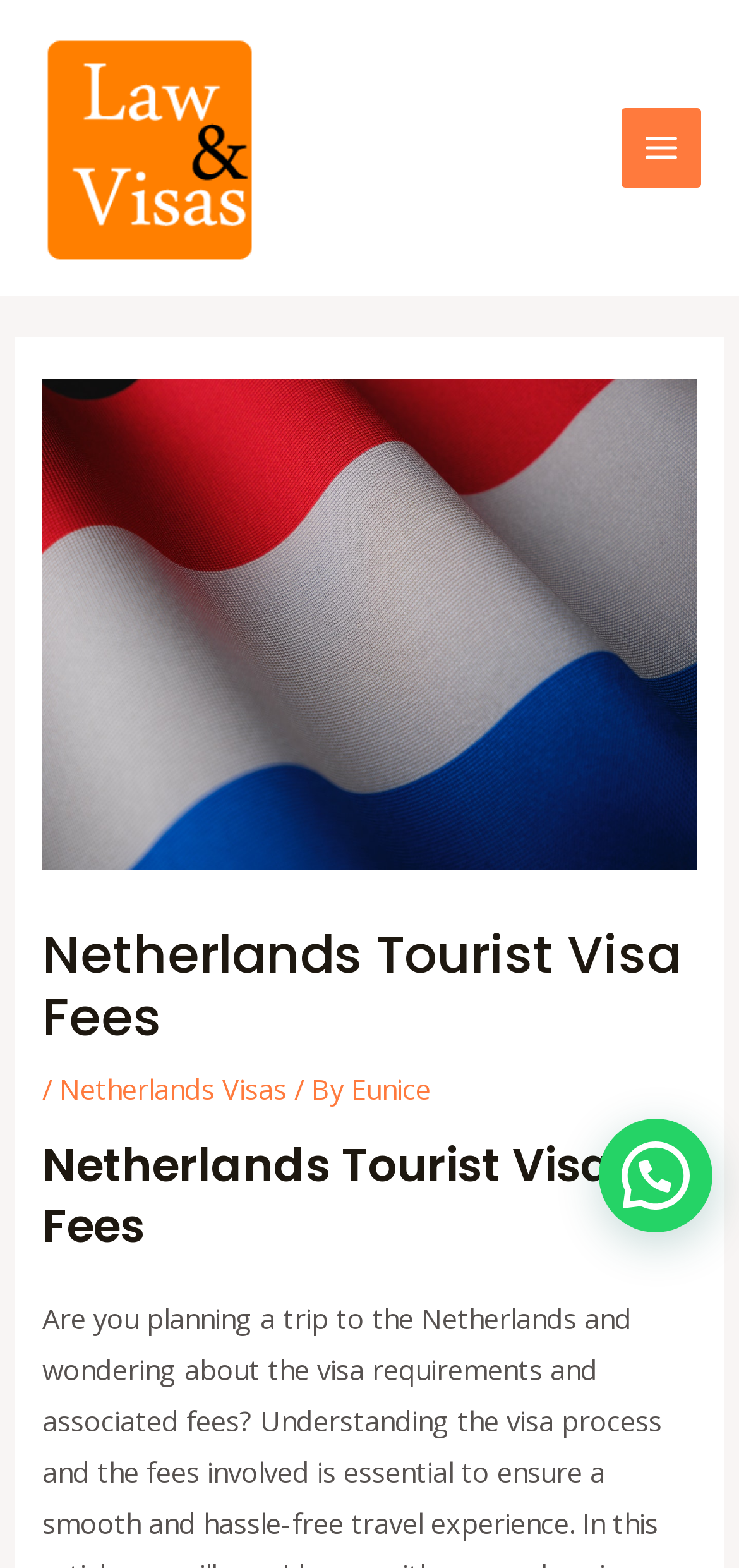Provide a thorough and detailed response to the question by examining the image: 
What is the main topic of the webpage?

The main topic of the webpage is indicated by the heading 'Netherlands Tourist Visa Fees' which appears twice on the webpage, once at the top and once in the middle.